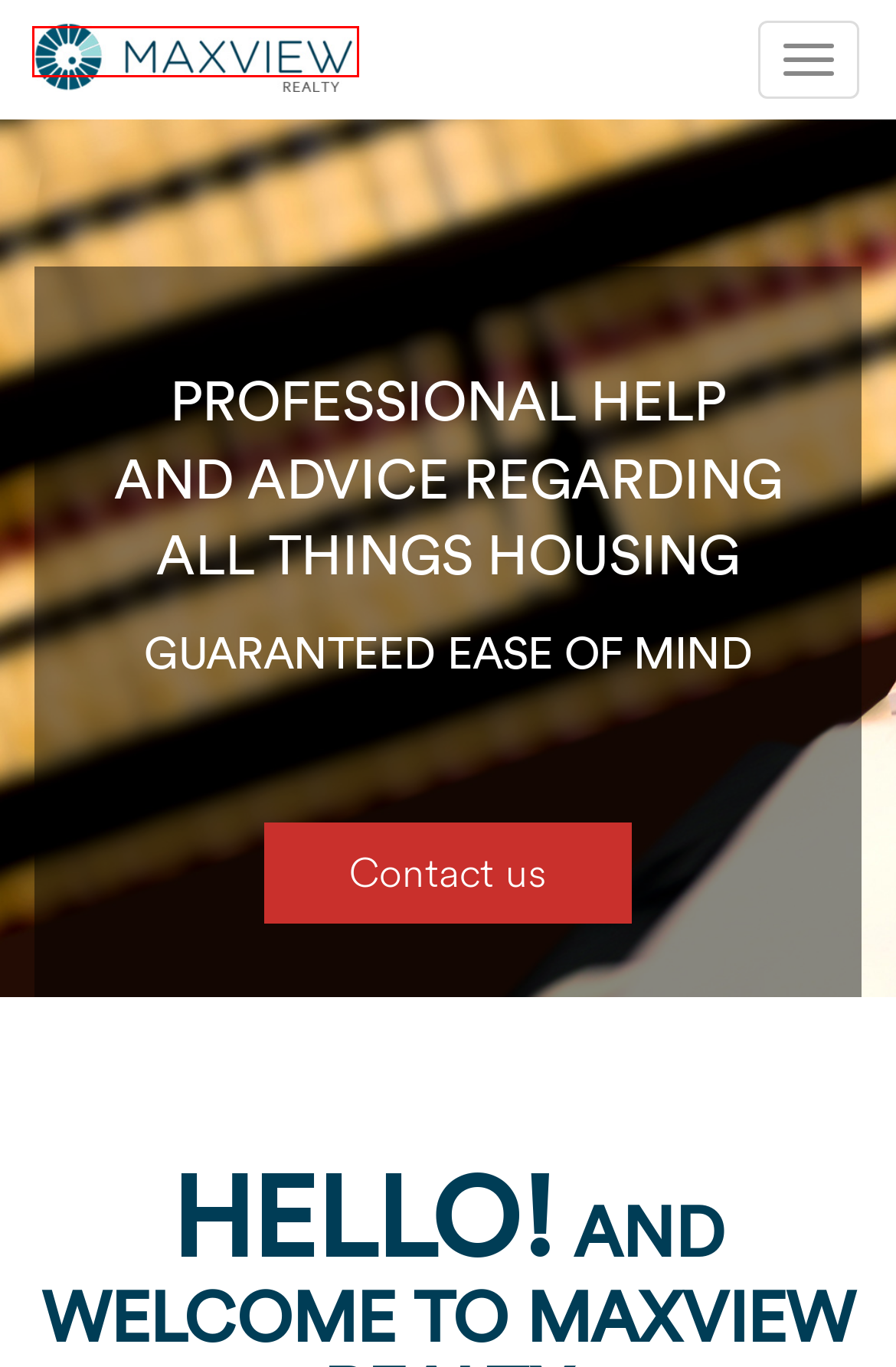Review the screenshot of a webpage that includes a red bounding box. Choose the webpage description that best matches the new webpage displayed after clicking the element within the bounding box. Here are the candidates:
A. EuRA | EuRA
B. Golden Lough villa Suzhou rent, - Maxview Realty
C. Three steps to find the perfect rental apartment and housing in Shanghai, Maxview Realty
D. Terms and Conditions, Shanghai house for rent, Expats Living in Shanghai, - Maxview Realty
E. Contact Us | Maxview Realty
F. Suzhou housing rent - apartments and villas for rent,Real Estate Agency - Maxview Realty
G. International Paradise Bay property Suzhou, - Maxview Realty
H. The new Introduction to Shanghai’s various housing types, Maxview Realty

F